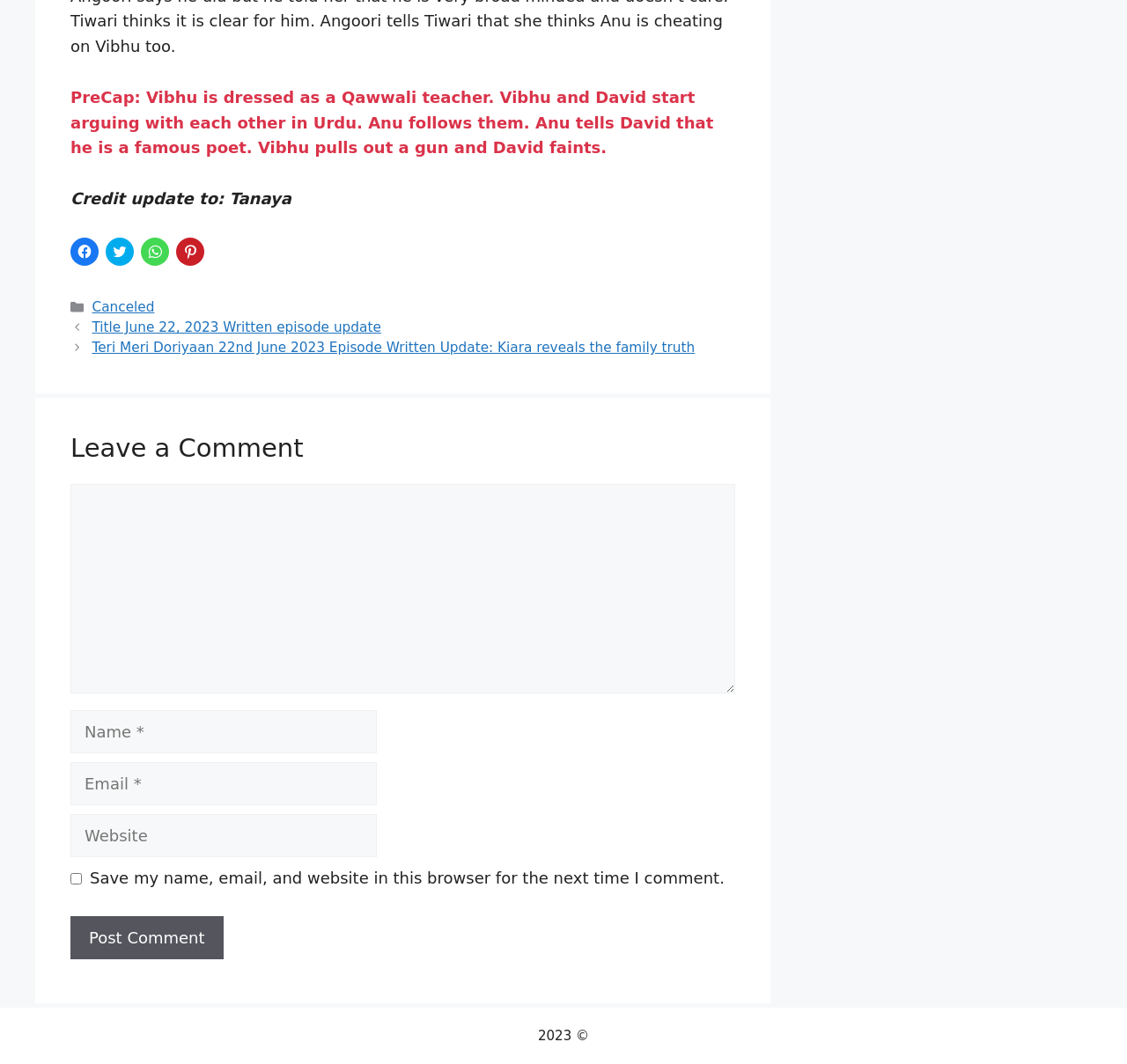Please specify the bounding box coordinates of the region to click in order to perform the following instruction: "Search AD2000".

None